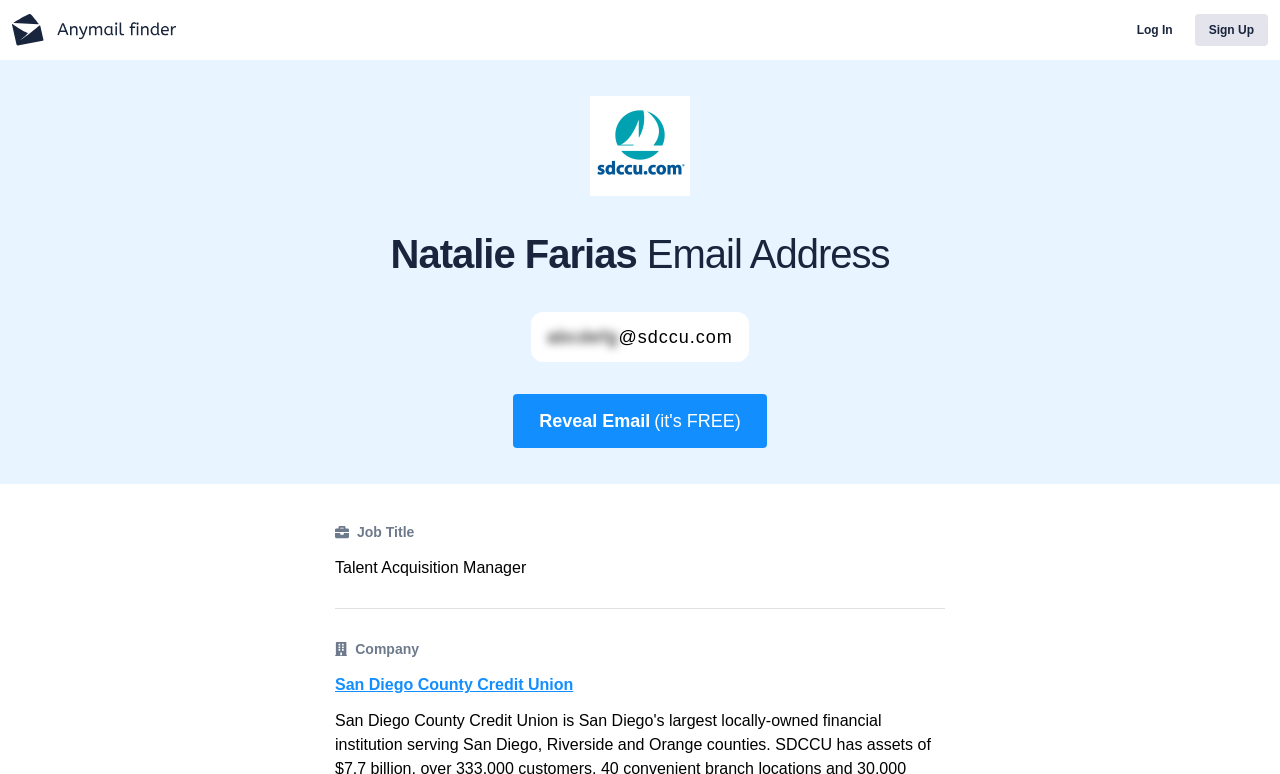Offer a detailed explanation of the webpage layout and contents.

The webpage appears to be a profile page for Natalie Farias, a Talent Acquisition Manager at San Diego County Credit Union. At the top left corner, there is a small logo of San Diego County Credit Union. Below the logo, there are two headings, one displaying Natalie Farias' name and the other showing her email address, abcdefg@sdccu.com. 

On the top right corner, there are two links, "Log In" and "Sign Up", placed side by side. Above these links, there is a small image, likely an icon. 

In the middle of the page, there is a prominent button that says "Reveal Email (it's FREE)". This button is positioned below the headings displaying Natalie Farias' name and email address. 

On the lower left side of the page, there are three sections, each containing an image, a label, and a piece of information. The first section has an image, a label "Job Title", and the text "Talent Acquisition Manager". The second section has an image, a label "Company", and the link "San Diego County Credit Union". There is a third section with an image, but no label or text is provided.